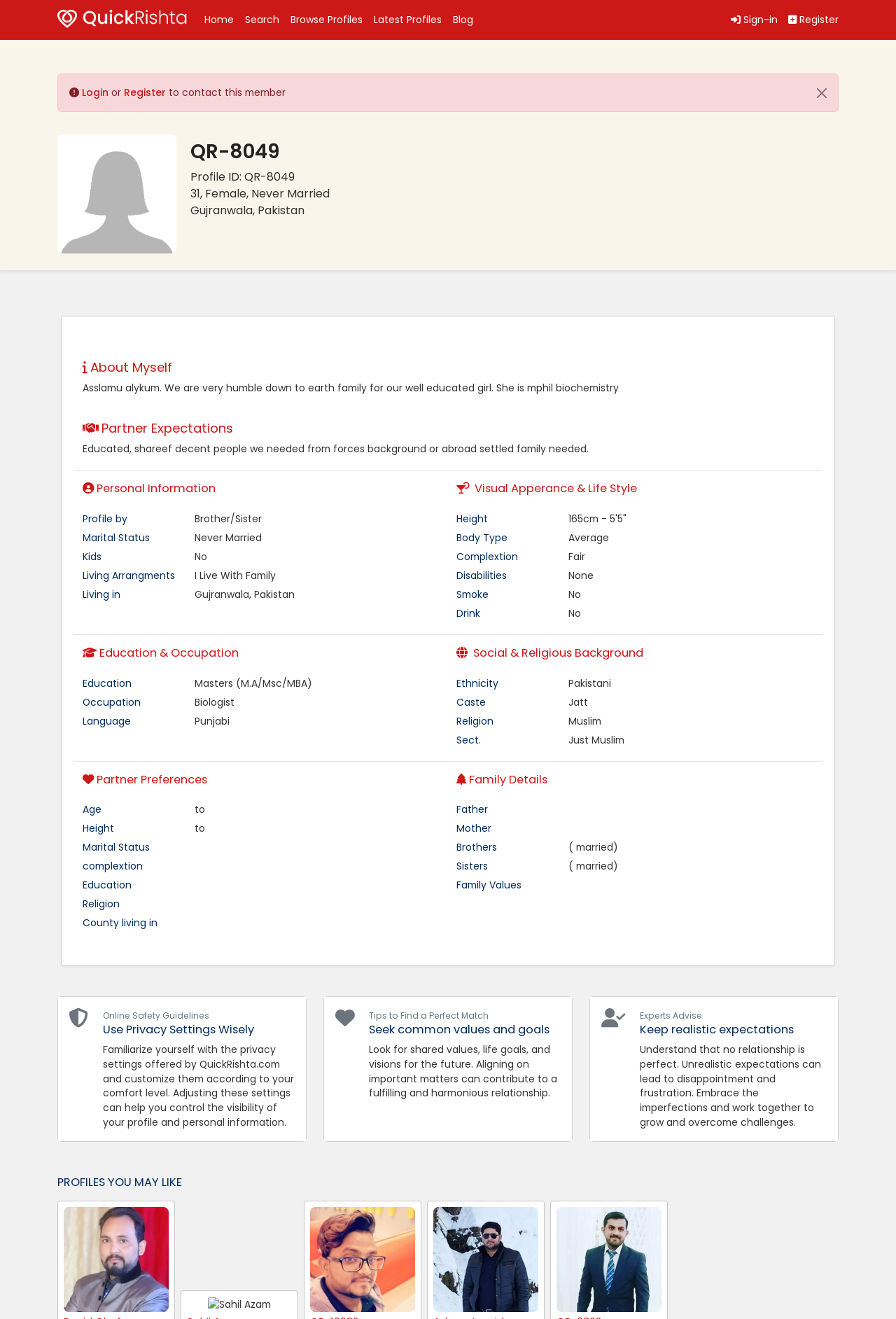Locate the bounding box coordinates of the area where you should click to accomplish the instruction: "Click on the 'Sign-in' link".

[0.816, 0.01, 0.868, 0.021]